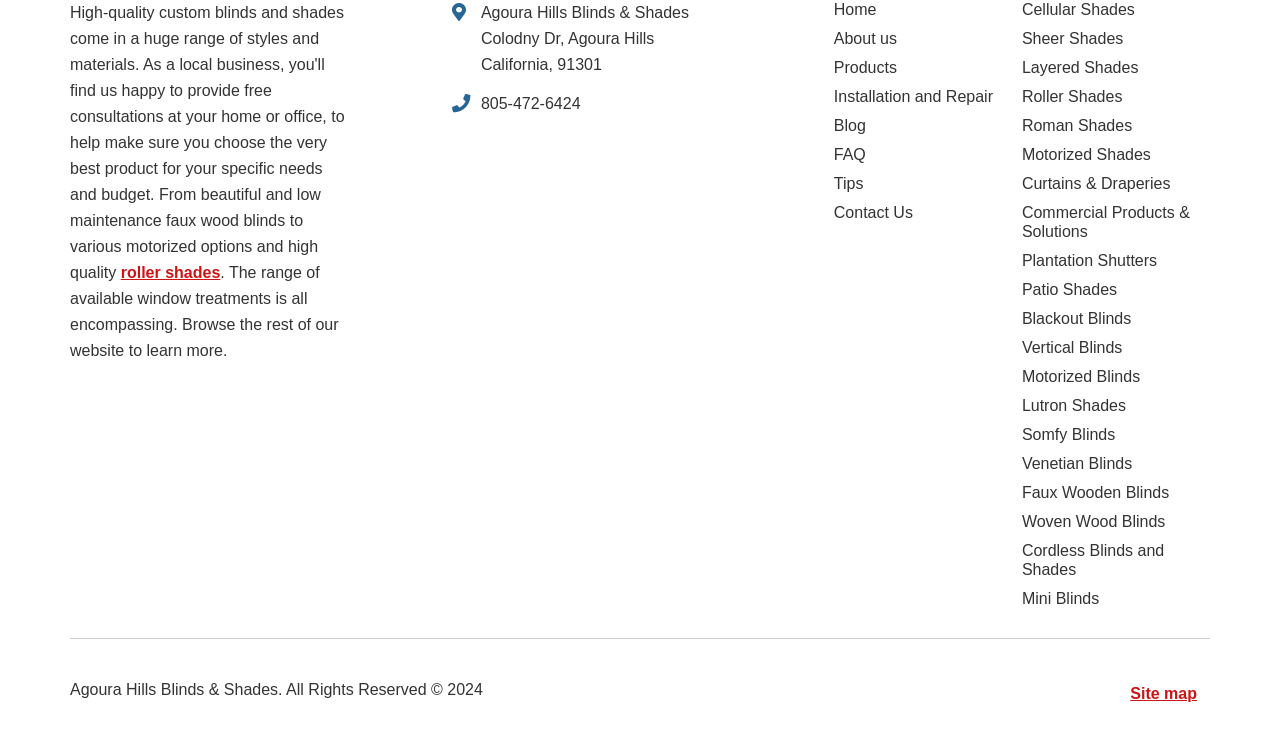Look at the image and write a detailed answer to the question: 
What is the copyright year?

I found the copyright year by looking at the StaticText element with ID 120, which contains the text 'Agoura Hills Blinds & Shades. All Rights Reserved © 2024'. This text indicates that the copyright year is 2024.